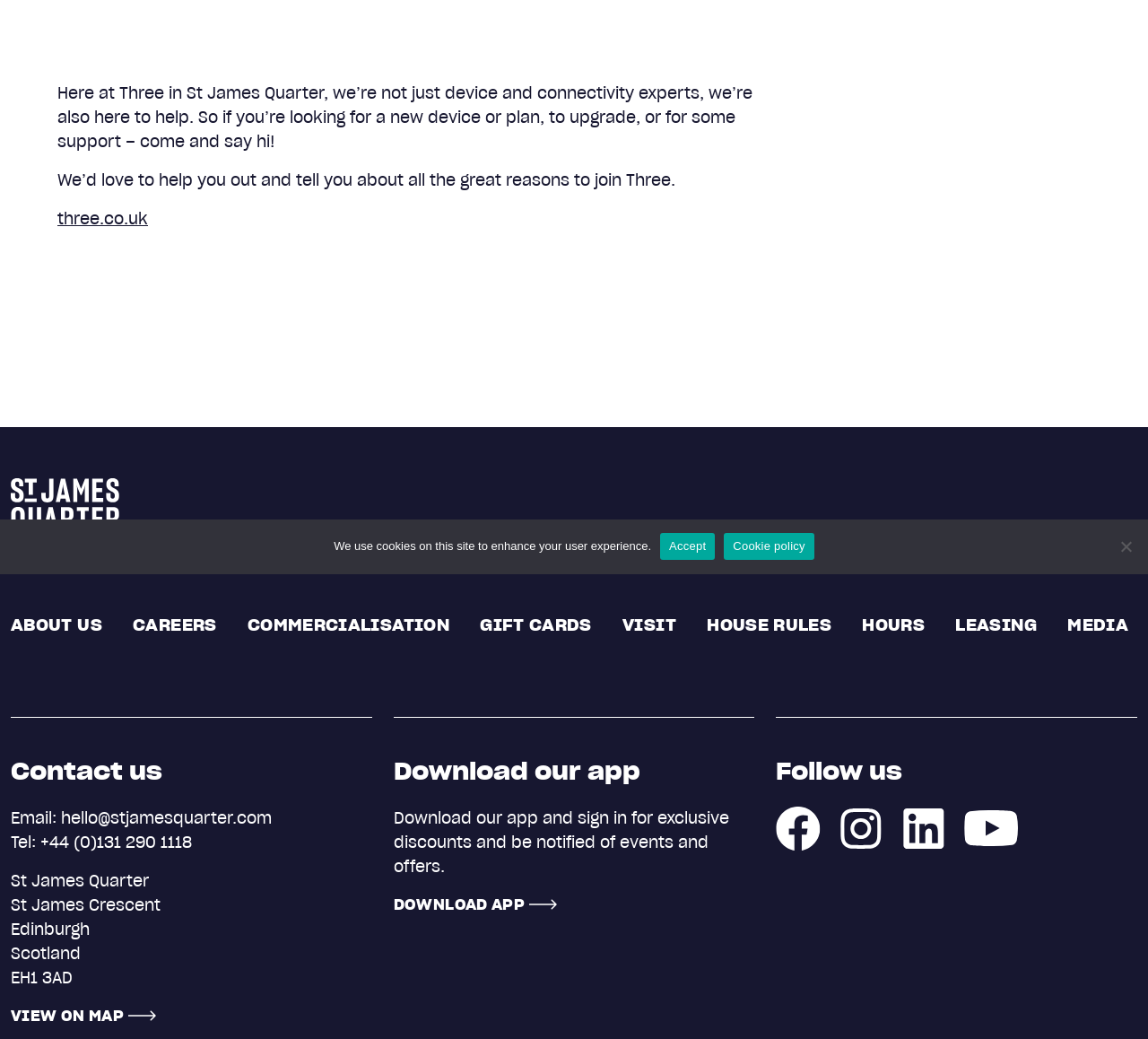Please determine the bounding box coordinates for the UI element described as: "Cookie policy".

[0.631, 0.513, 0.709, 0.538]